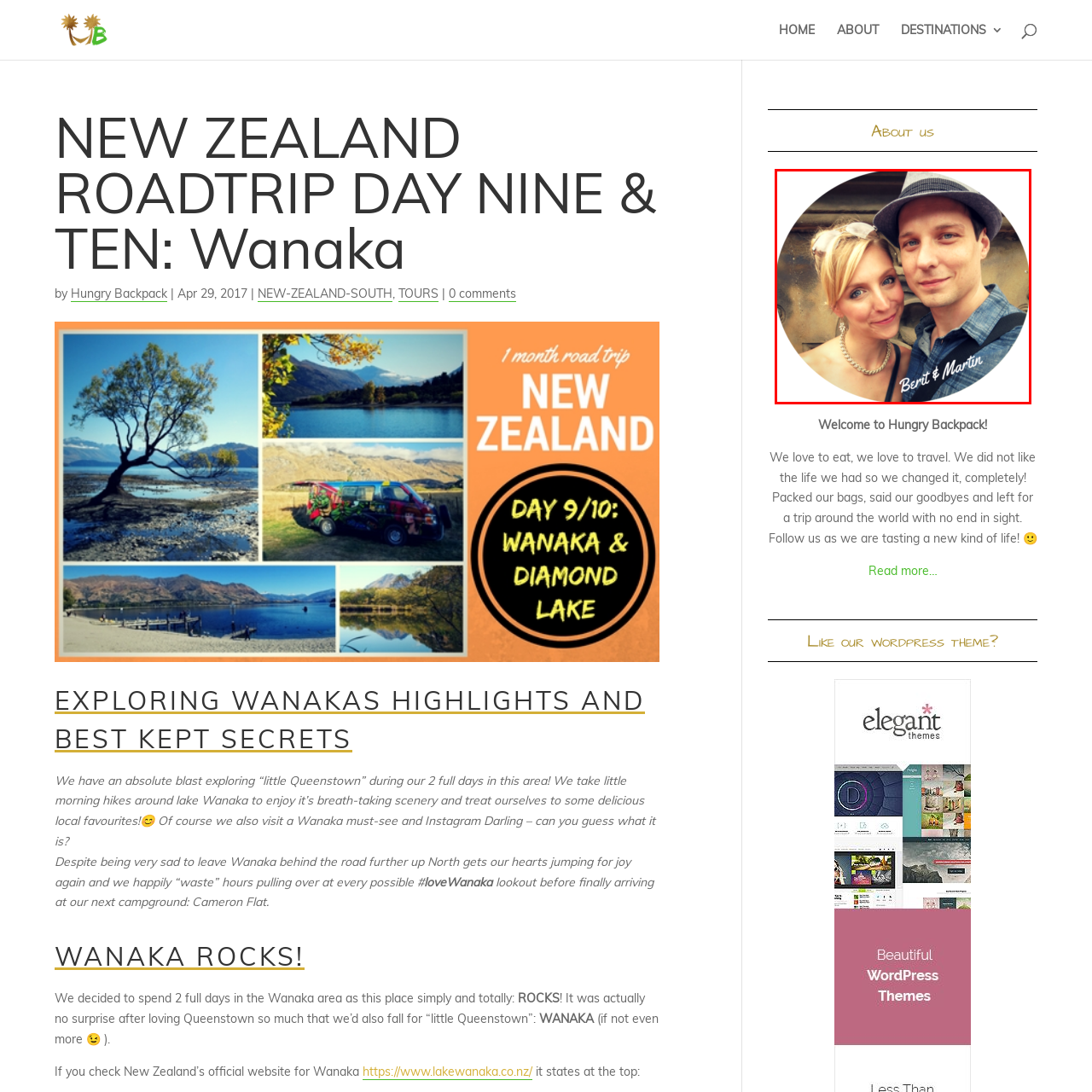Inspect the area within the red bounding box and elaborate on the following question with a detailed answer using the image as your reference: What is the shape of the frame surrounding the photo?

The caption states that the photo is presented within a circular frame, making it visually appealing and giving it a polished look.